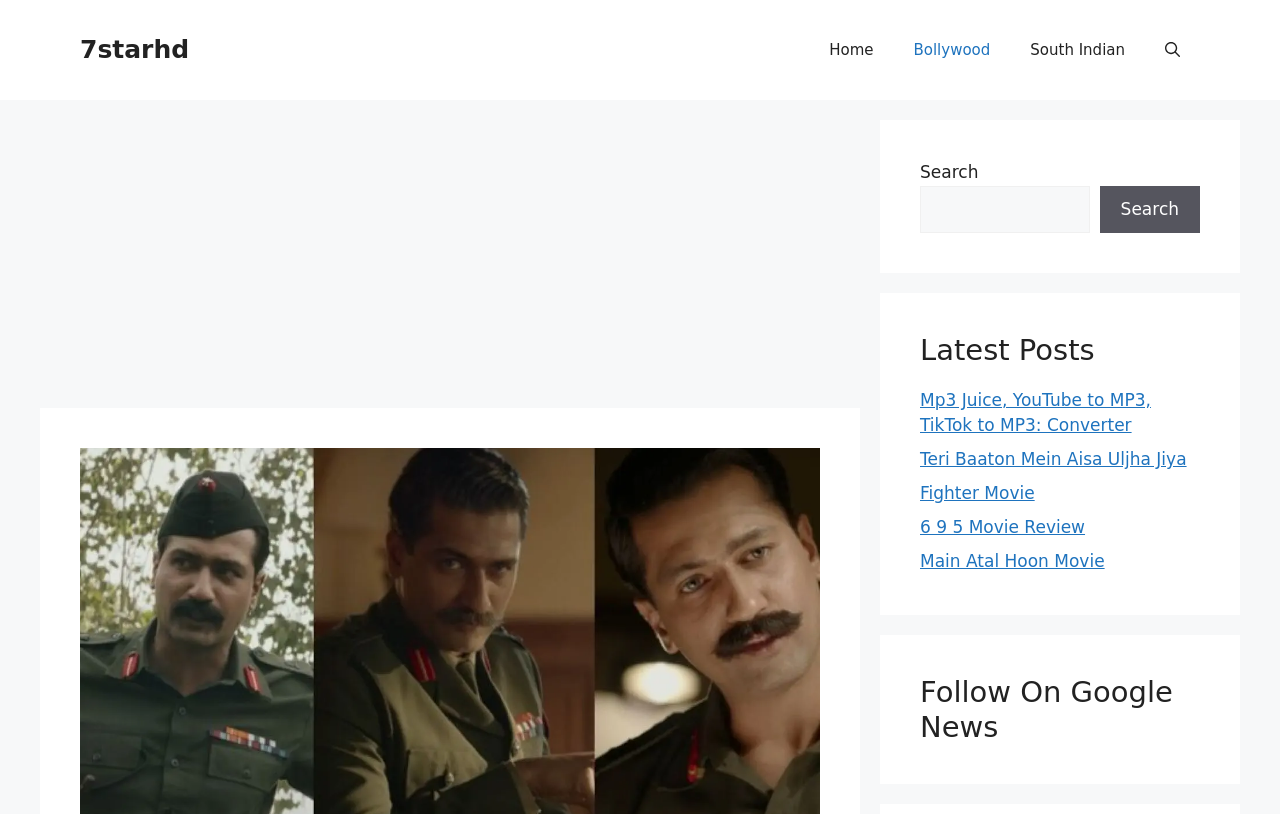Can you determine the bounding box coordinates of the area that needs to be clicked to fulfill the following instruction: "Search for a movie"?

[0.719, 0.228, 0.851, 0.286]